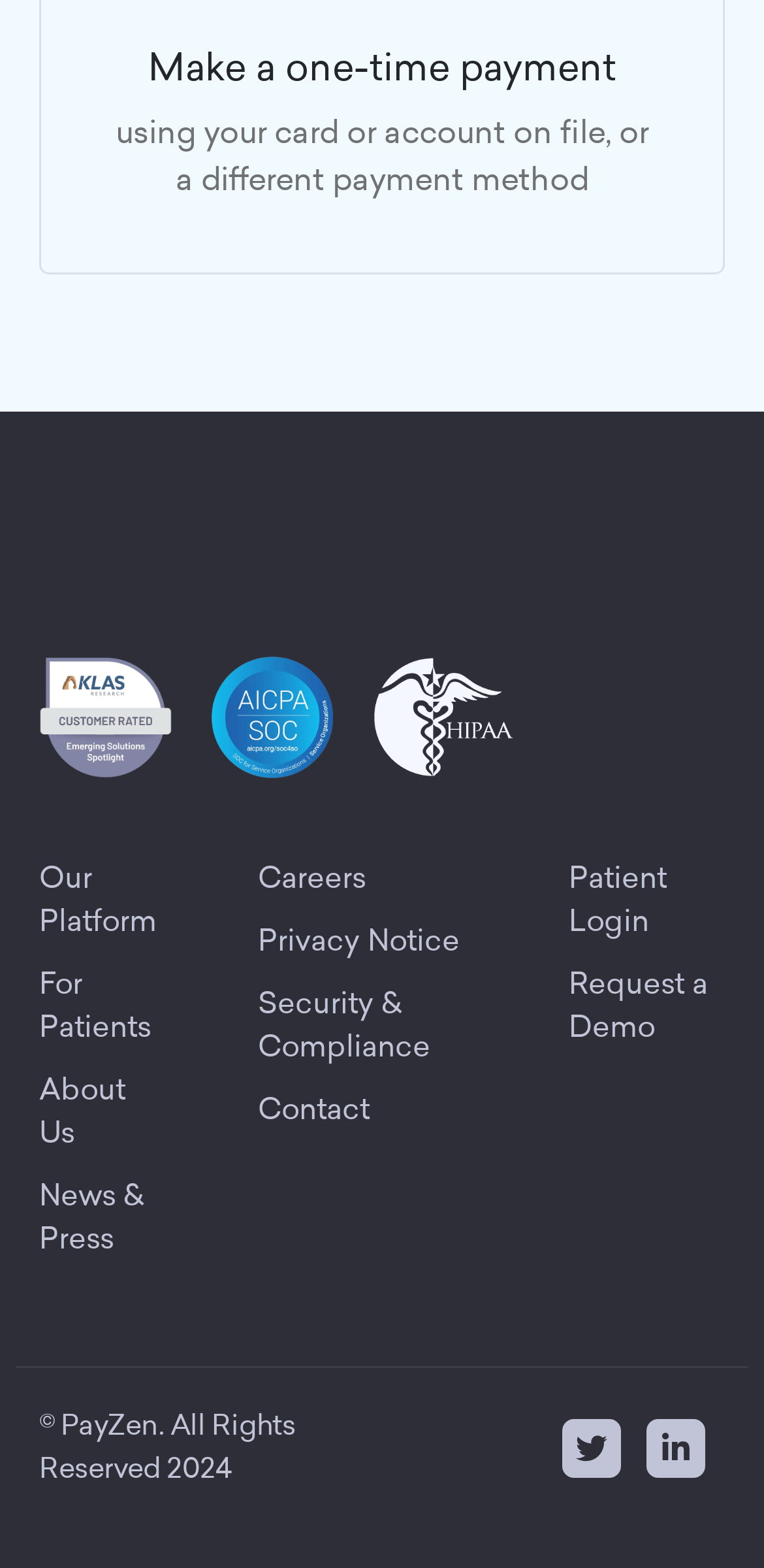Please specify the bounding box coordinates of the area that should be clicked to accomplish the following instruction: "Request a demo". The coordinates should consist of four float numbers between 0 and 1, i.e., [left, top, right, bottom].

[0.744, 0.616, 0.926, 0.666]